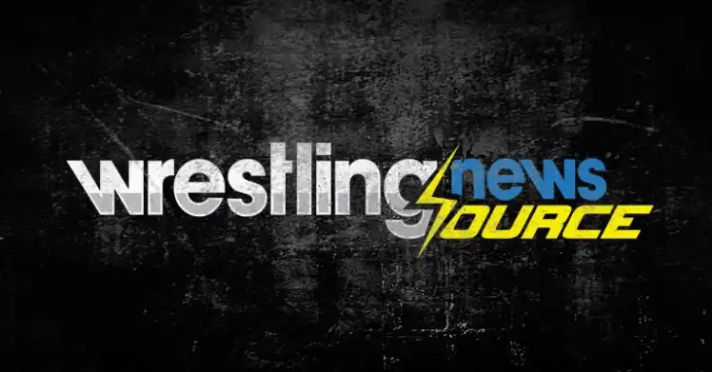What does the blue color of 'news' convey?
Based on the image, give a one-word or short phrase answer.

Reliability